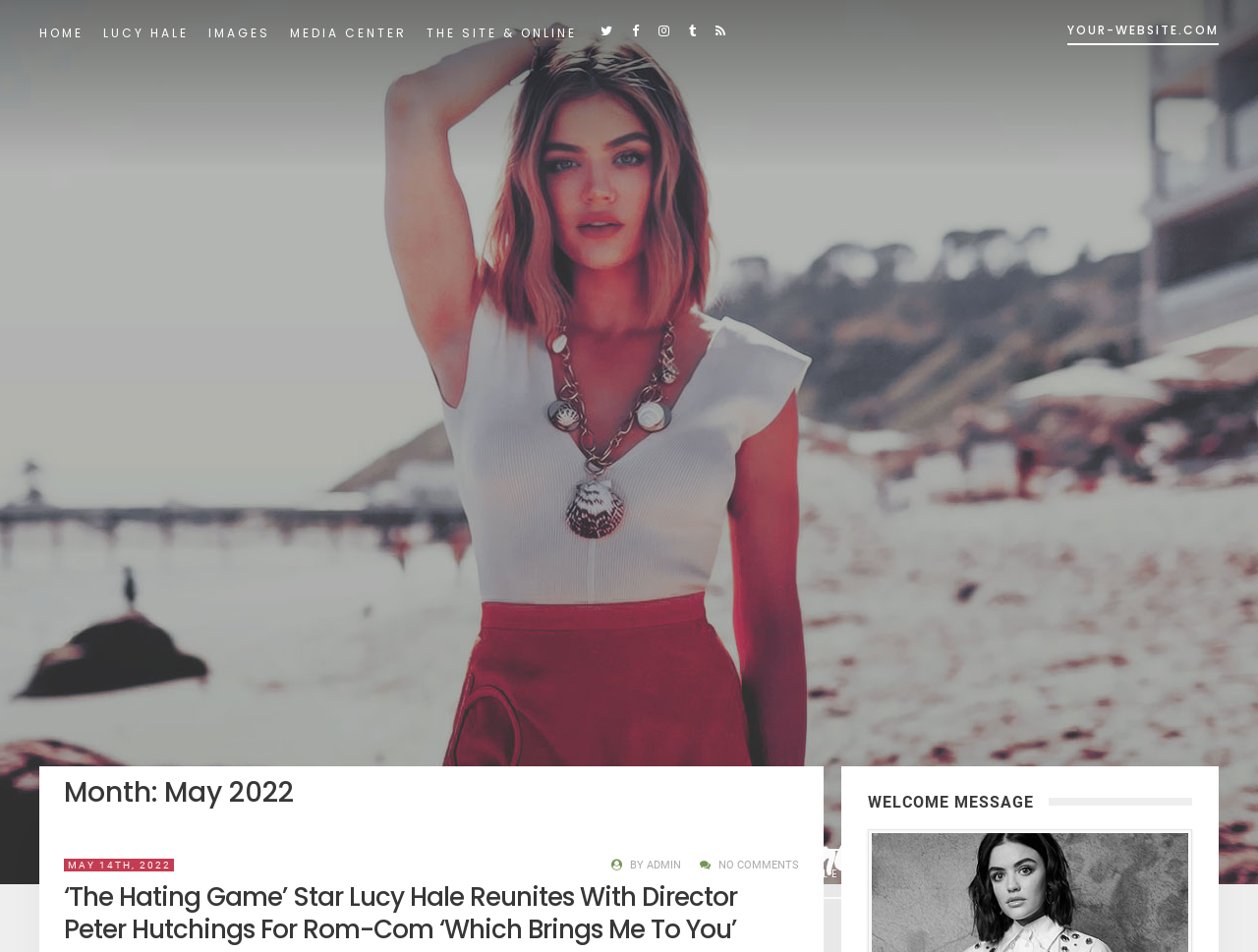Provide a one-word or short-phrase response to the question:
What is the title of the rom-com mentioned in the article?

Which Brings Me To You